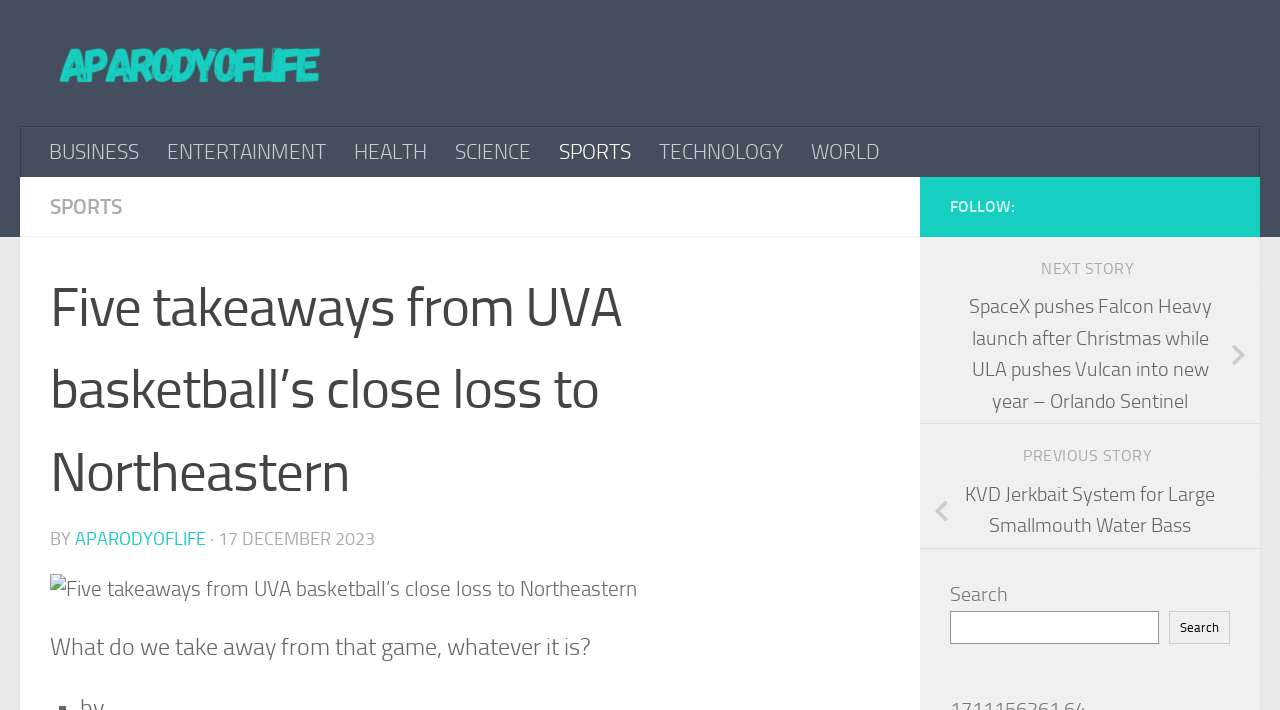Please extract the primary headline from the webpage.

Five takeaways from UVA basketball’s close loss to Northeastern